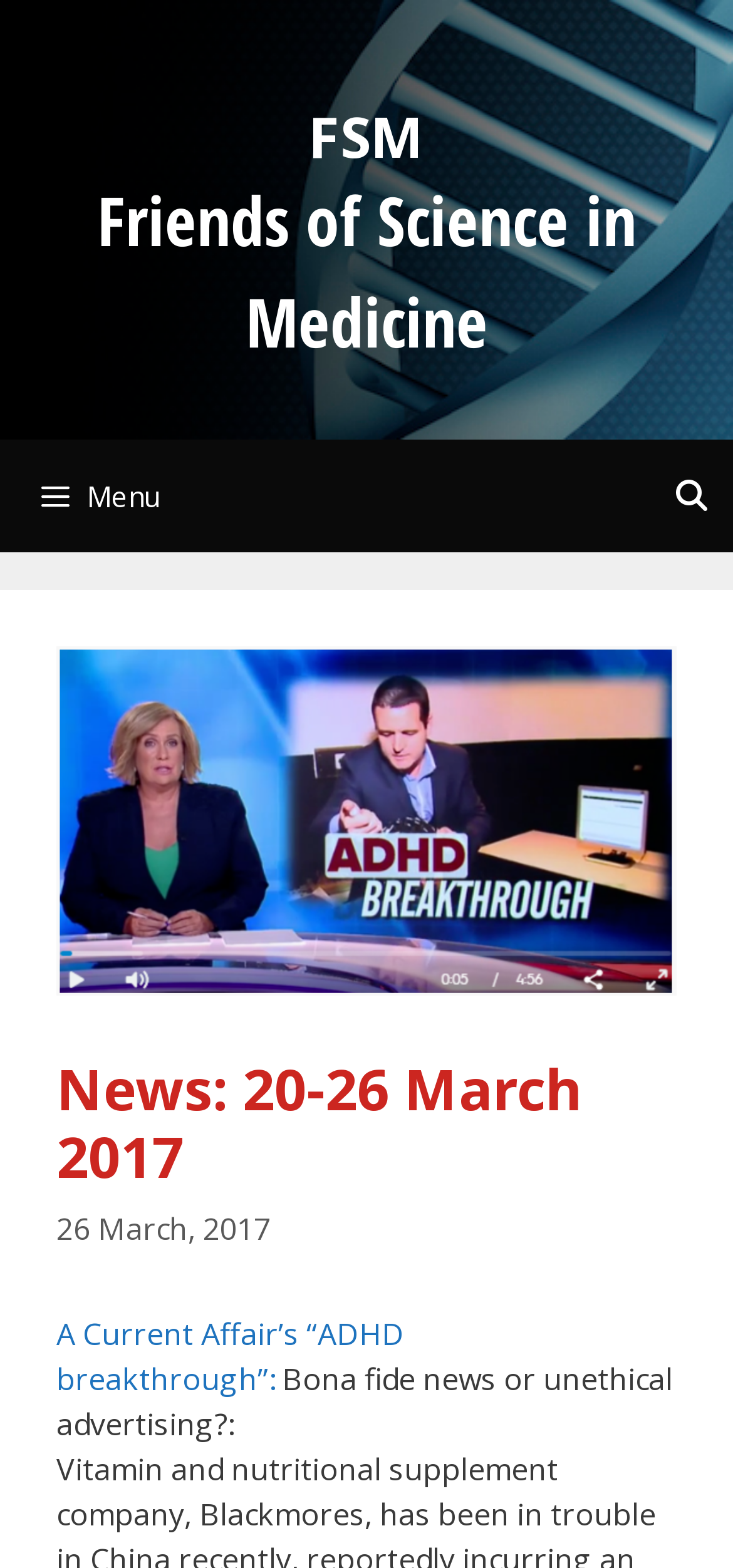Locate the bounding box of the UI element defined by this description: "Menu". The coordinates should be given as four float numbers between 0 and 1, formatted as [left, top, right, bottom].

[0.0, 0.28, 1.0, 0.352]